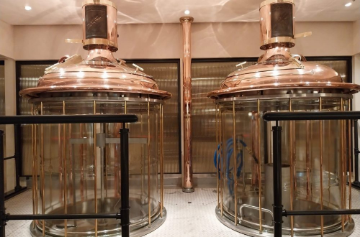Using details from the image, please answer the following question comprehensively:
In what year was the cruise ship launched?

According to the caption, the cruise ship, which features the modern brewery, was 'launched in 2023', indicating that the launch year is 2023.